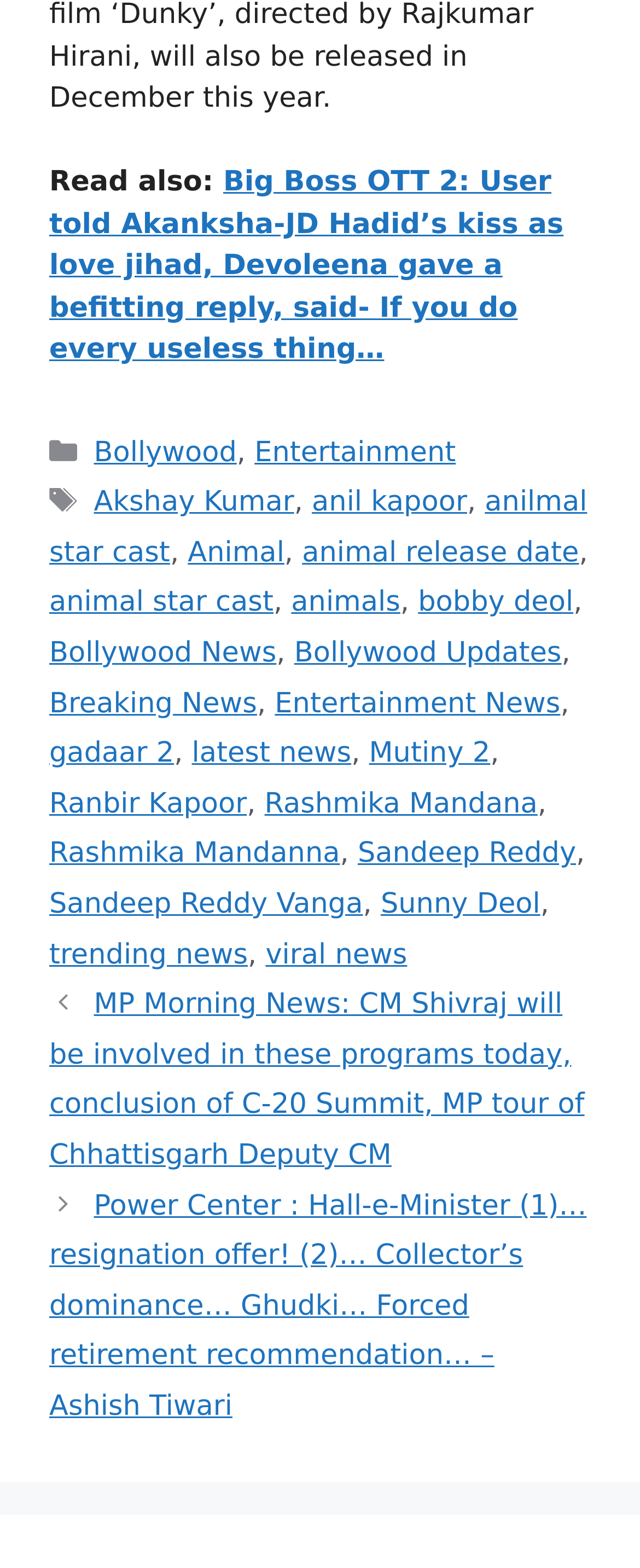Who is the director of the movie 'Animal'?
Offer a detailed and exhaustive answer to the question.

The director of the movie 'Animal' can be determined by looking at the links under the 'Tags' section, which includes 'Sandeep Reddy Vanga'. Therefore, the director of the movie 'Animal' is 'Sandeep Reddy Vanga'.